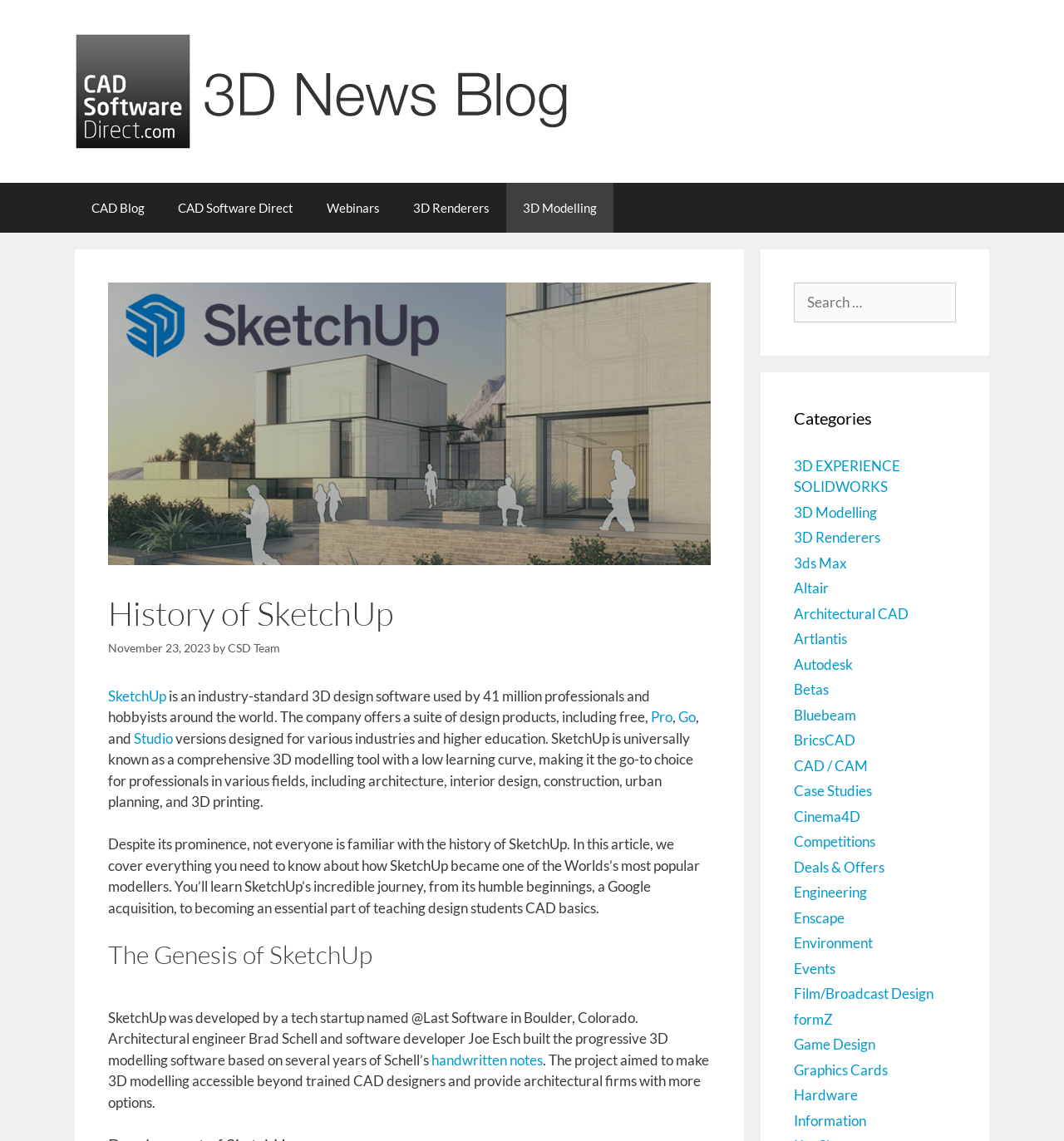Find and indicate the bounding box coordinates of the region you should select to follow the given instruction: "Search for something".

[0.746, 0.248, 0.898, 0.282]